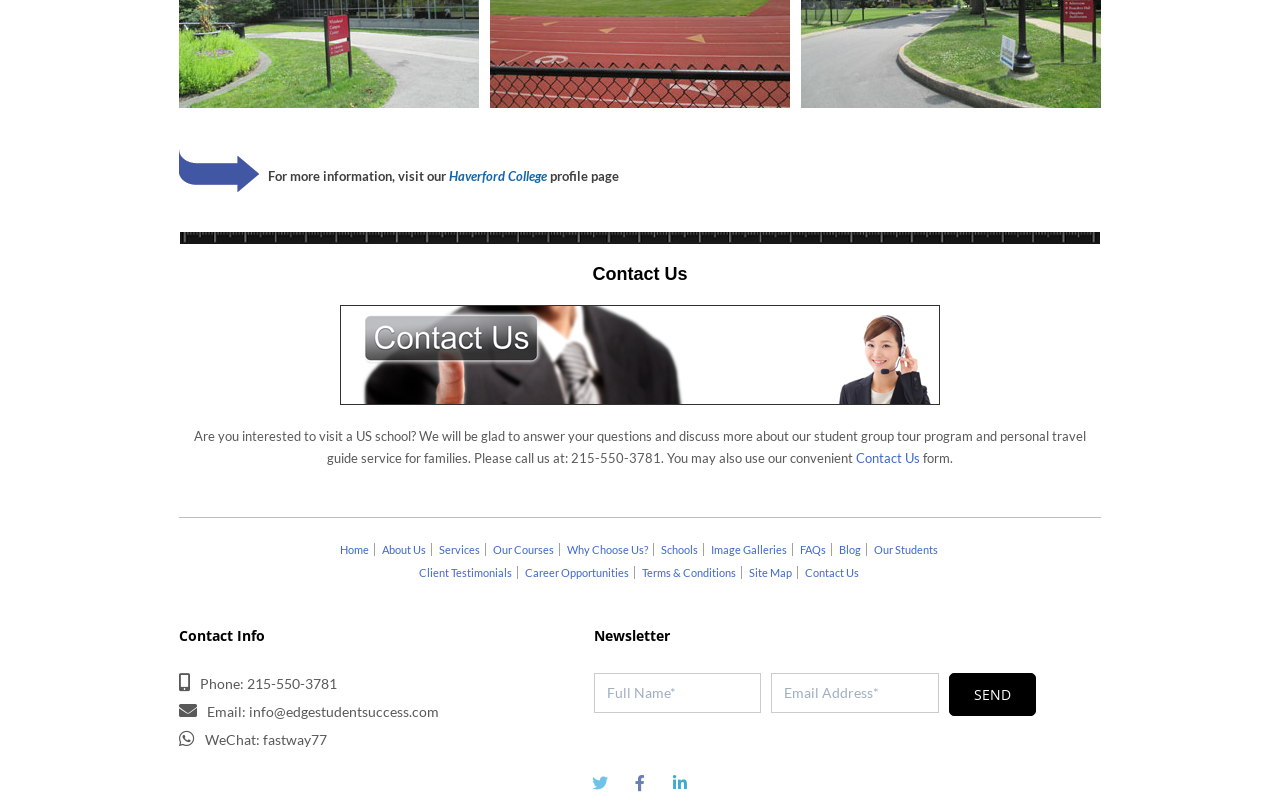Pinpoint the bounding box coordinates of the clickable element needed to complete the instruction: "Click Send". The coordinates should be provided as four float numbers between 0 and 1: [left, top, right, bottom].

[0.741, 0.835, 0.809, 0.889]